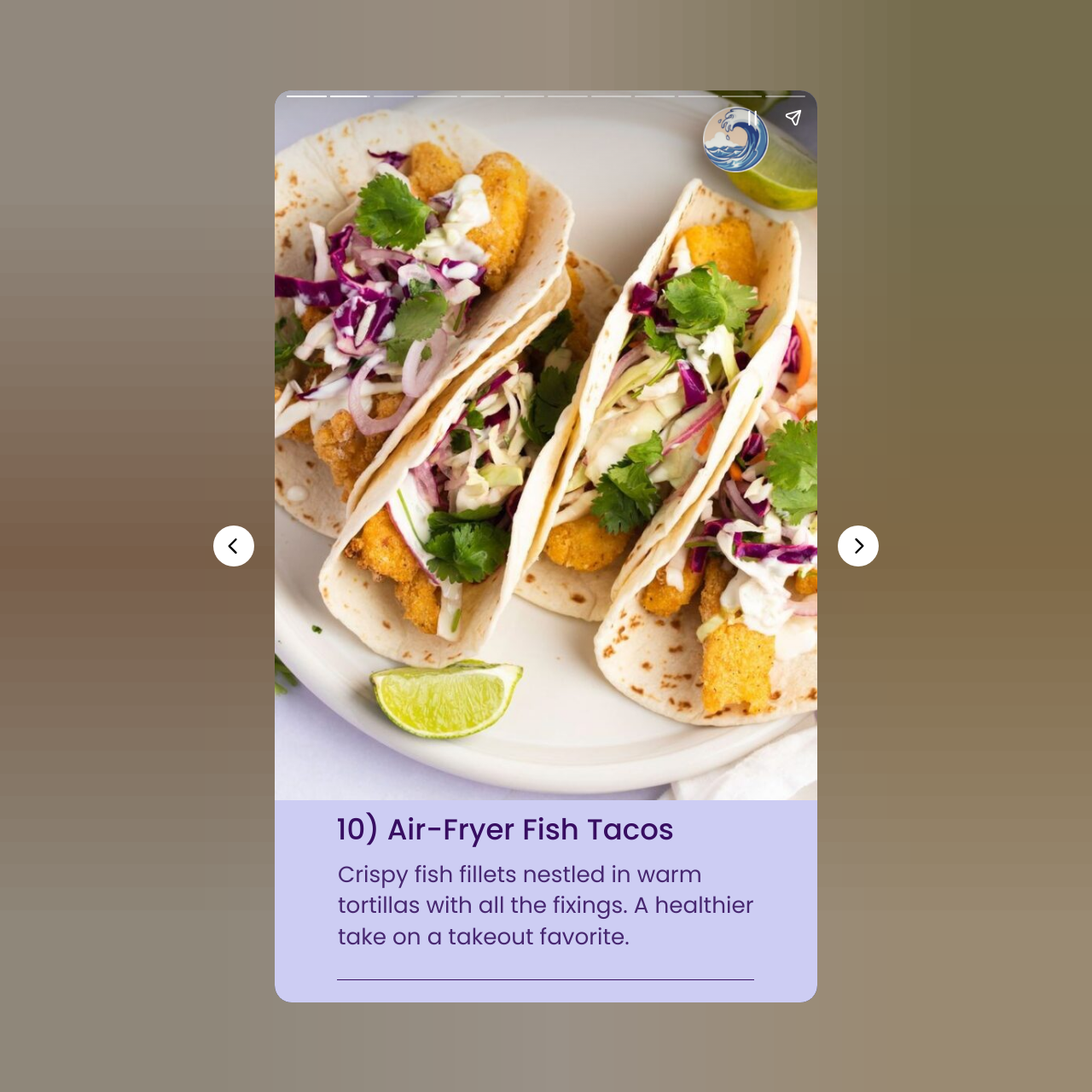Articulate a complete and detailed caption of the webpage elements.

This webpage is about high-protein dinner recipes that can be prepared using an air fryer. The main content is divided into sections, each featuring a different recipe. The first recipe section is titled "9) Air-Fryer Chicken Taquitos" and is located near the top of the page. Below the title, there is a descriptive paragraph that explains the dish, mentioning the ingredients and the crispy tortillas.

On the top-right corner of the page, there is a logo image with the text "amp". The page also has a canvas element that spans the entire width and height of the page, suggesting that it may be used for visual effects or interactive elements.

In the middle of the page, there are two buttons, "Previous page" and "Next page", which are likely used for navigation between recipe sections. Above these buttons, there are two more buttons, "Pause story" and "Share story", which may be related to sharing or saving the recipe content.

The page has a total of five buttons and one image, in addition to the main recipe content. The layout is organized, with clear headings and concise text, making it easy to navigate and read.